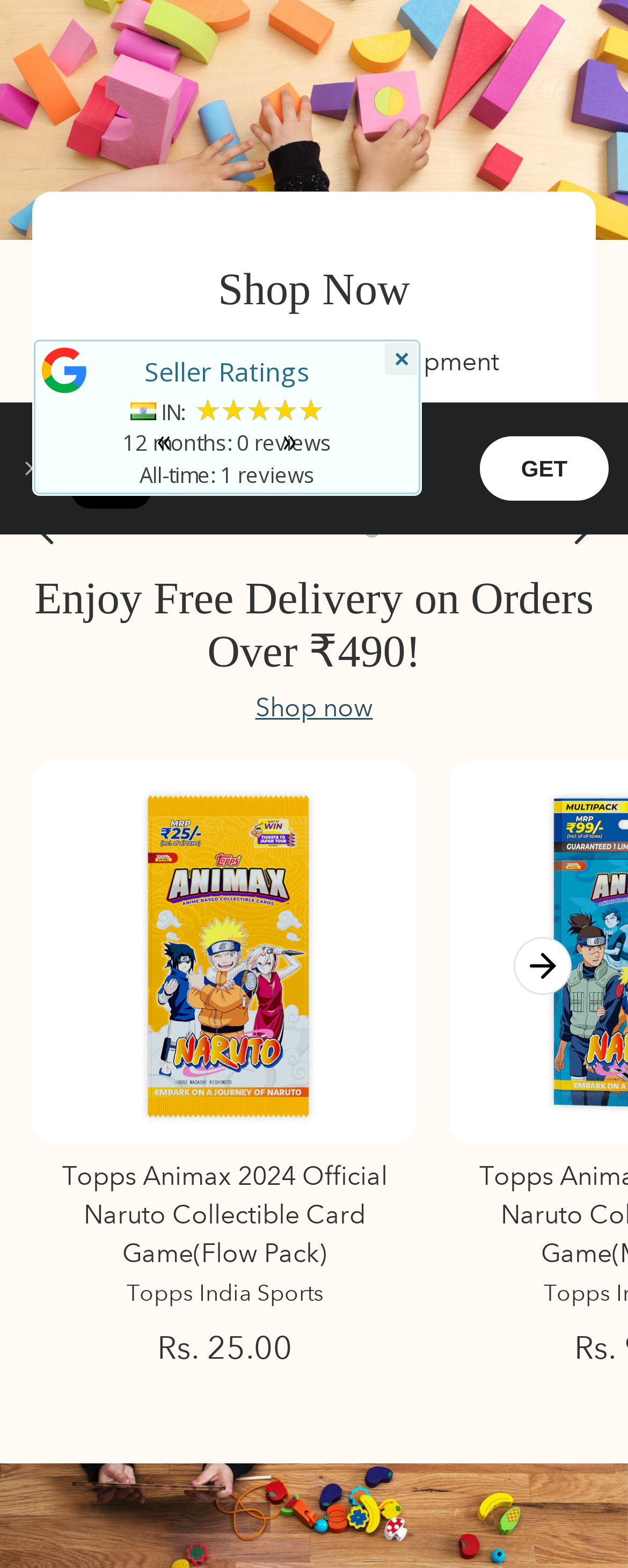Extract the bounding box for the UI element that matches this description: "GET".

[0.764, 0.278, 0.969, 0.319]